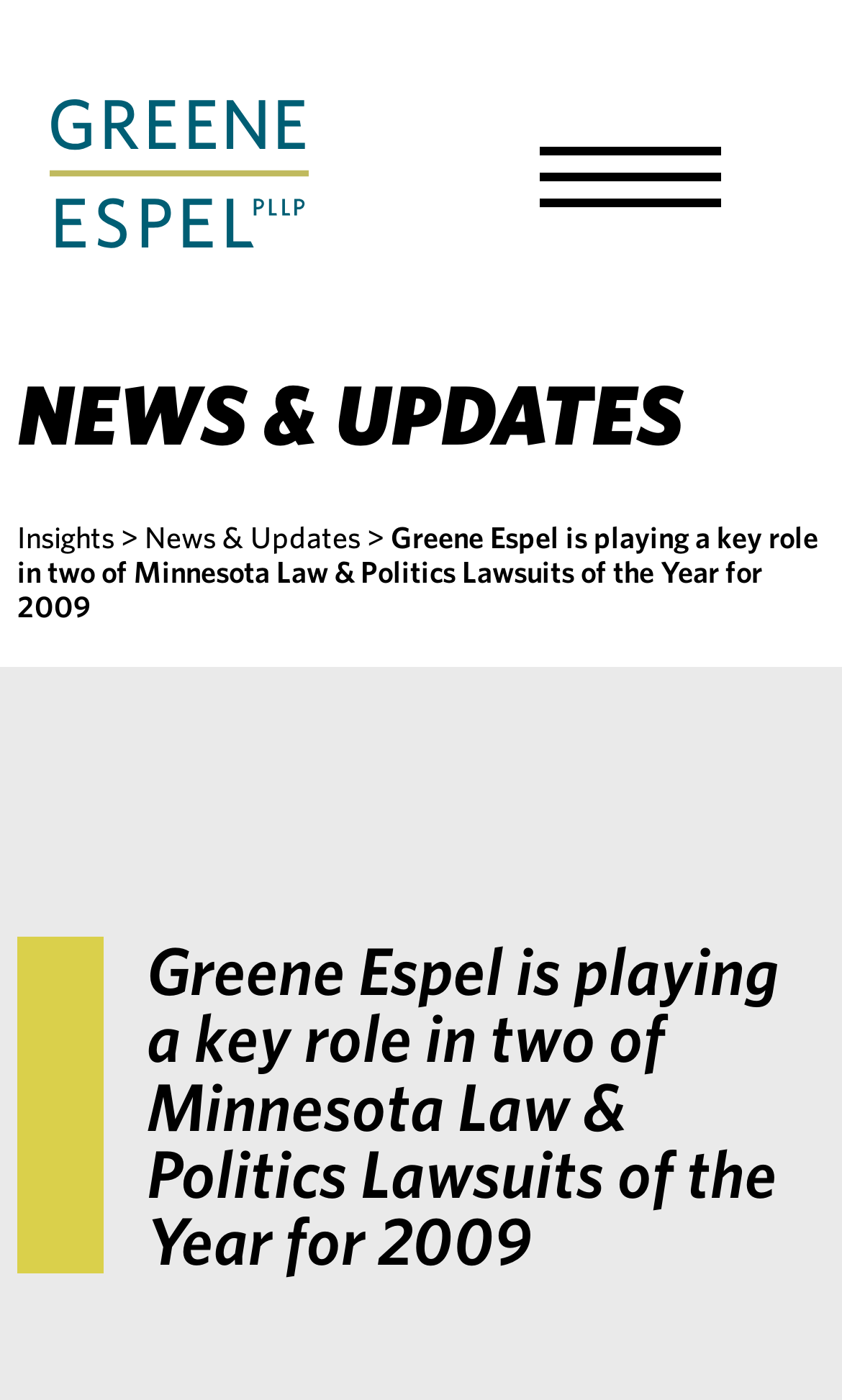Is the menu toggle button located at the top right corner?
Please craft a detailed and exhaustive response to the question.

The menu toggle button is located at the top right corner of the webpage, with a bounding box coordinate of [0.518, 0.062, 0.979, 0.191], which indicates its position at the top right corner.